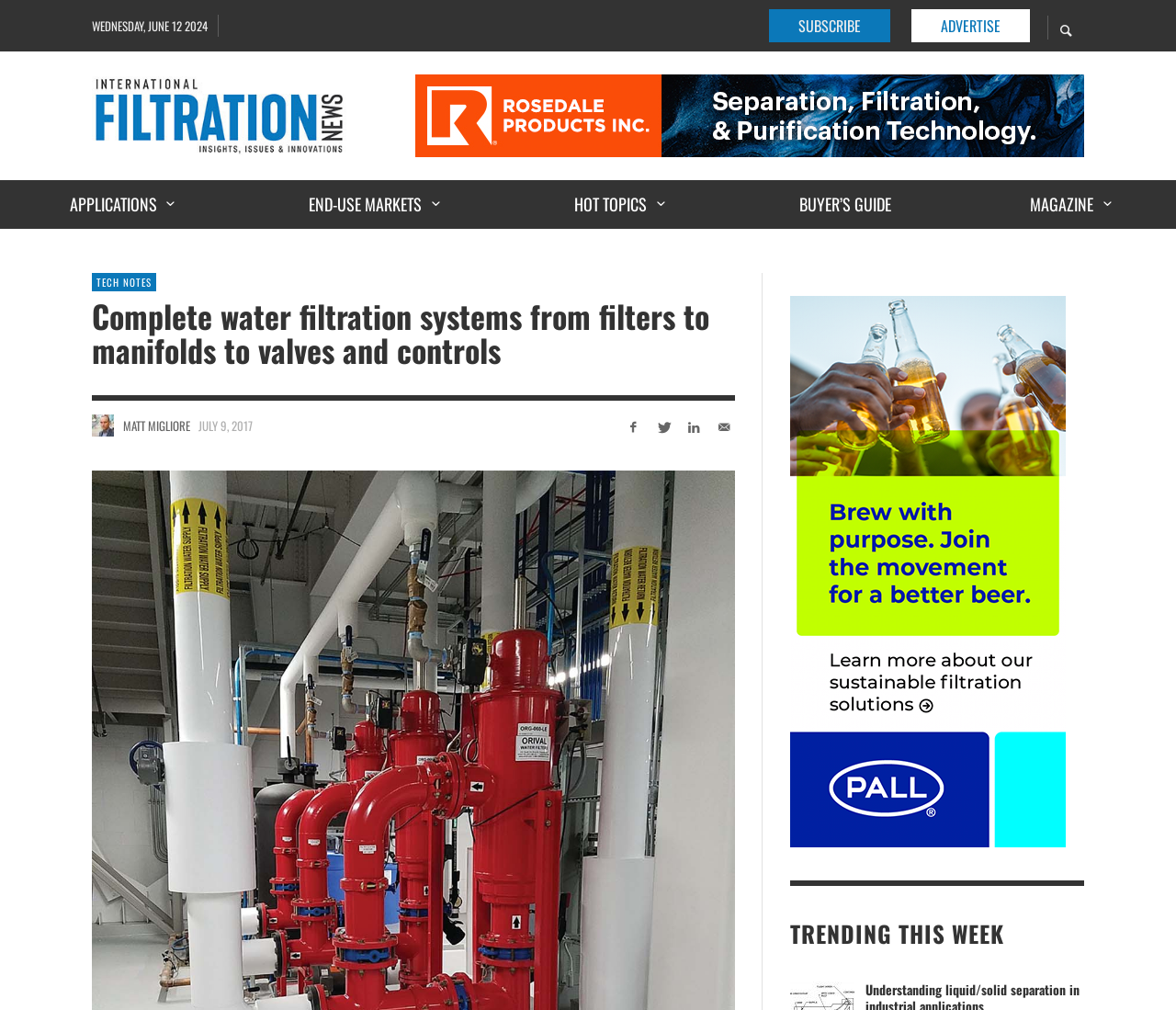Answer the question using only a single word or phrase: 
What is the date shown at the top of the webpage?

WEDNESDAY, JUNE 12 2024